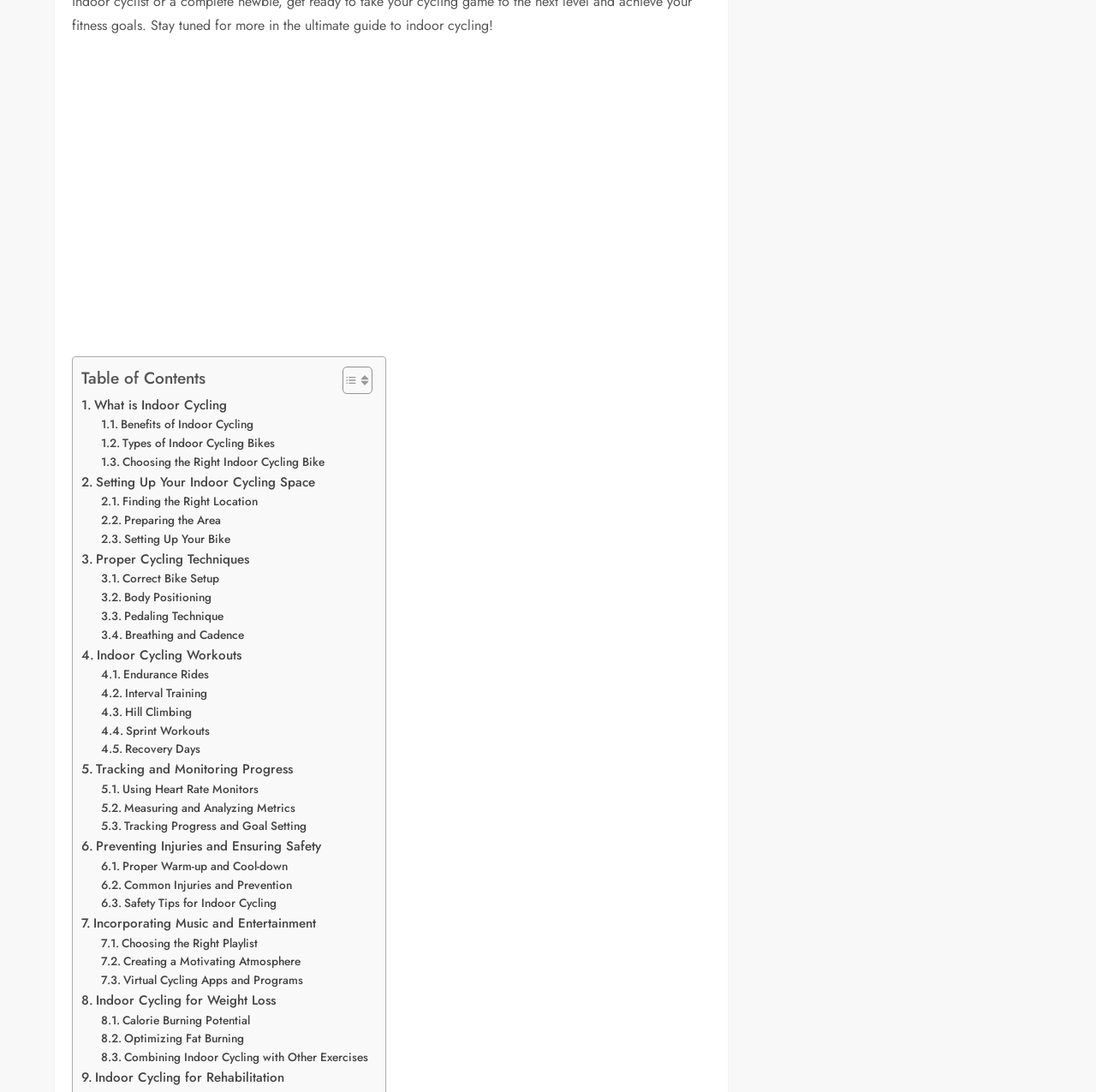Locate the bounding box coordinates of the element I should click to achieve the following instruction: "Search all products".

None